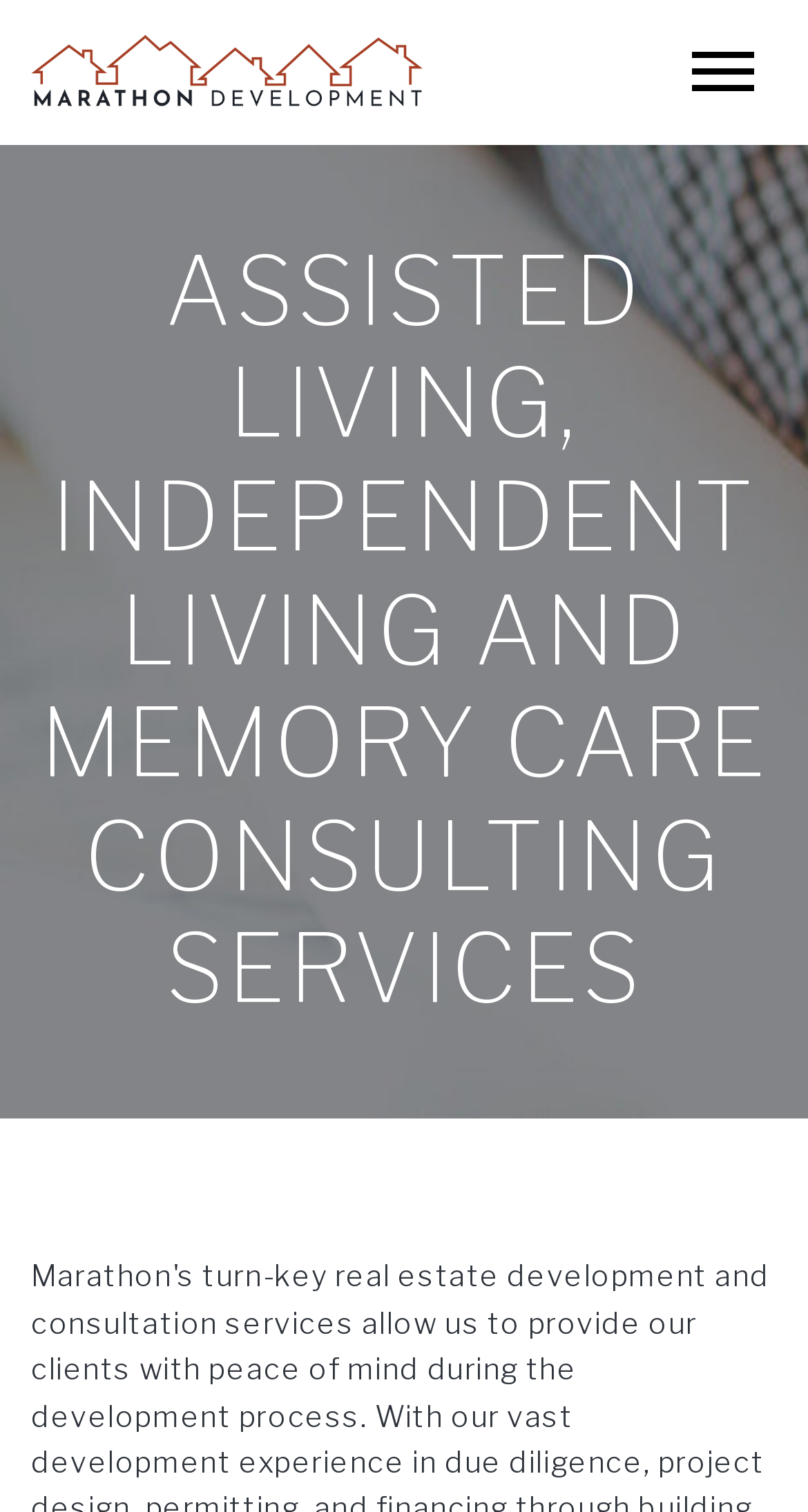From the screenshot, find the bounding box of the UI element matching this description: "aria-label="Mobile Menu" title="Mobile Menu"". Supply the bounding box coordinates in the form [left, top, right, bottom], each a float between 0 and 1.

[0.841, 0.033, 0.949, 0.061]